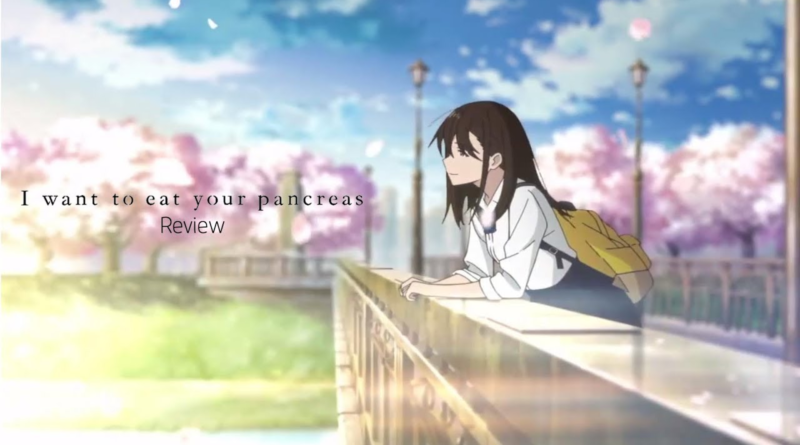What is written above the girl?
Respond to the question with a single word or phrase according to the image.

Title and Review